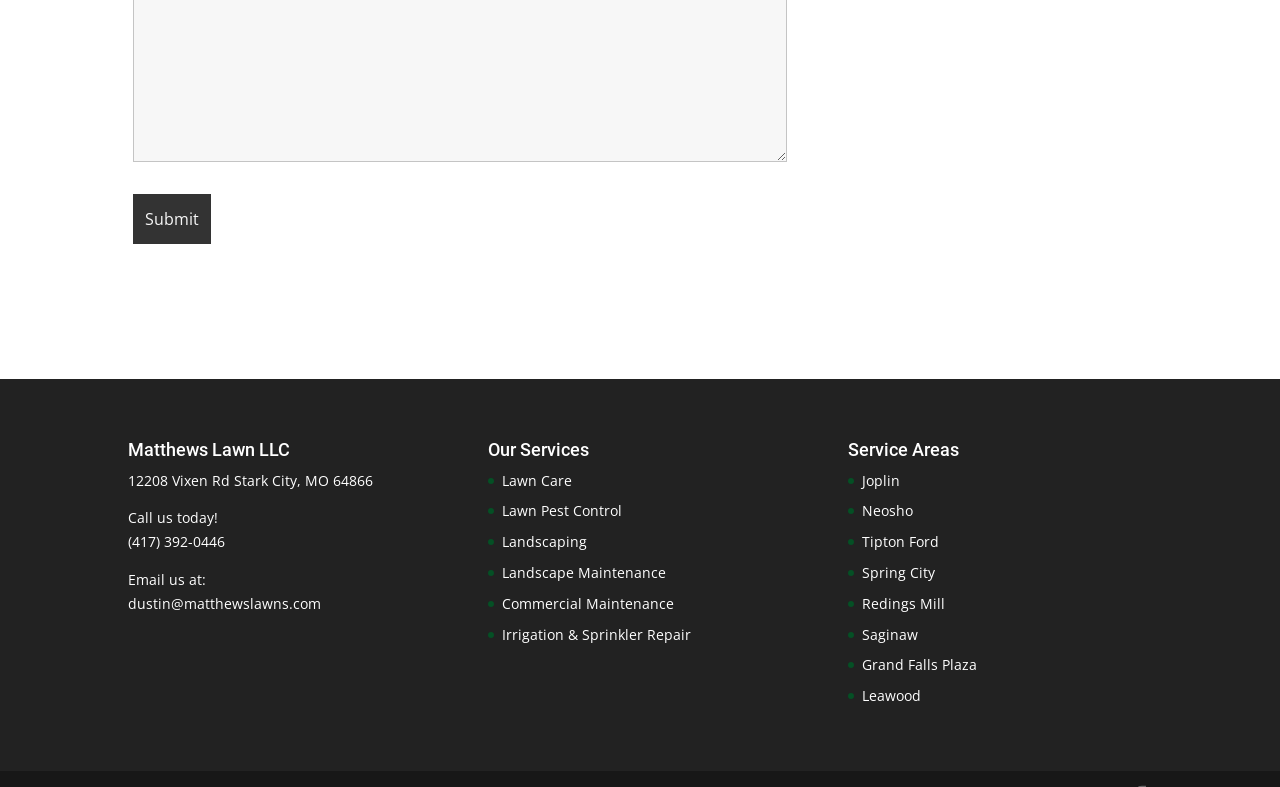Please identify the bounding box coordinates of the region to click in order to complete the task: "Click the 'Submit' button". The coordinates must be four float numbers between 0 and 1, specified as [left, top, right, bottom].

[0.104, 0.246, 0.165, 0.309]